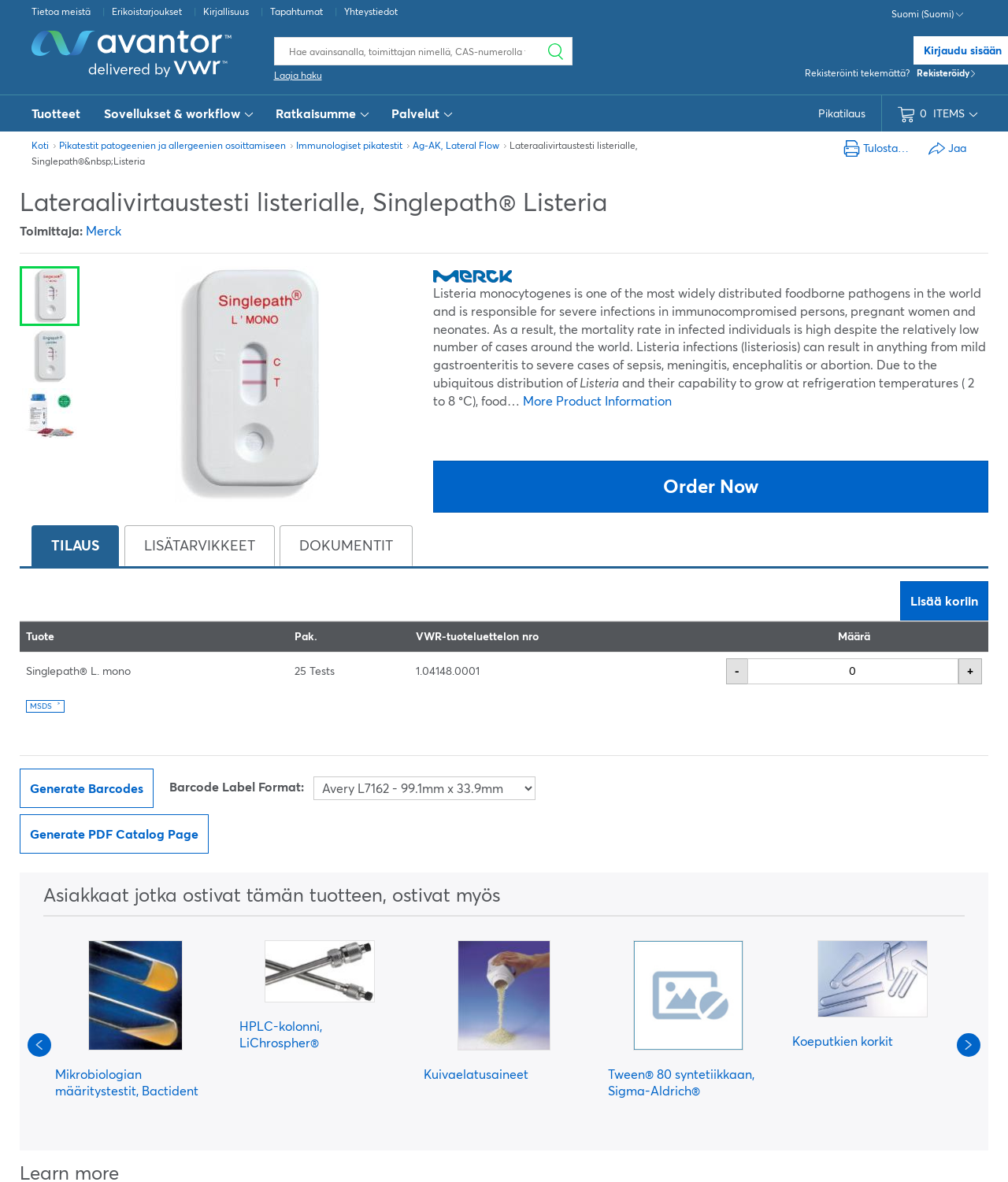Extract the bounding box coordinates for the UI element described by the text: "HPLC-kolonni, LiChrospher®". The coordinates should be in the form of [left, top, right, bottom] with values between 0 and 1.

[0.238, 0.861, 0.32, 0.889]